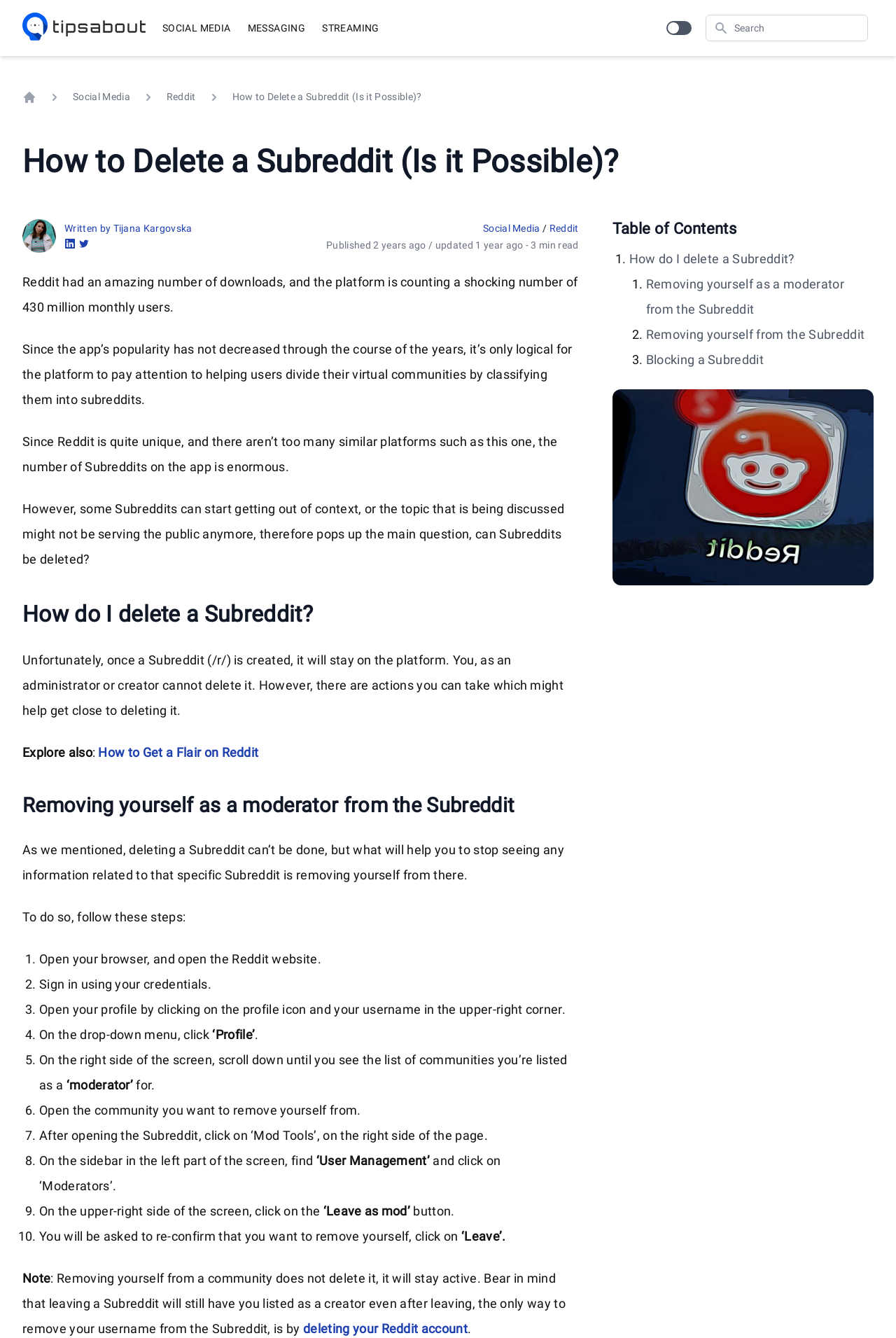Identify the bounding box coordinates of the element to click to follow this instruction: 'read more about combined theoretical-experimental study of chromium doped zinc gallate phosphor'. Ensure the coordinates are four float values between 0 and 1, provided as [left, top, right, bottom].

None